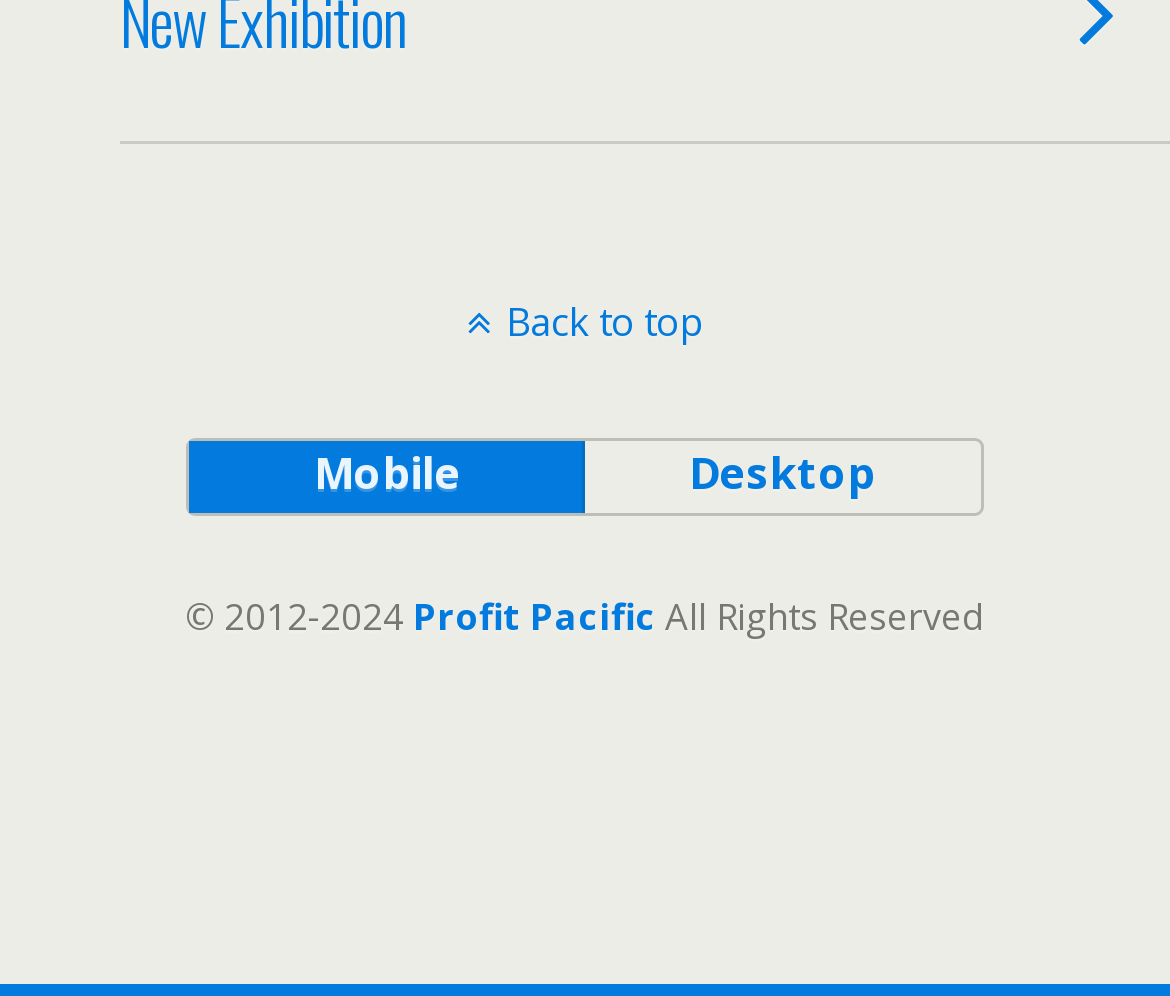Determine the bounding box coordinates of the UI element that matches the following description: "Date". The coordinates should be four float numbers between 0 and 1 in the format [left, top, right, bottom].

None